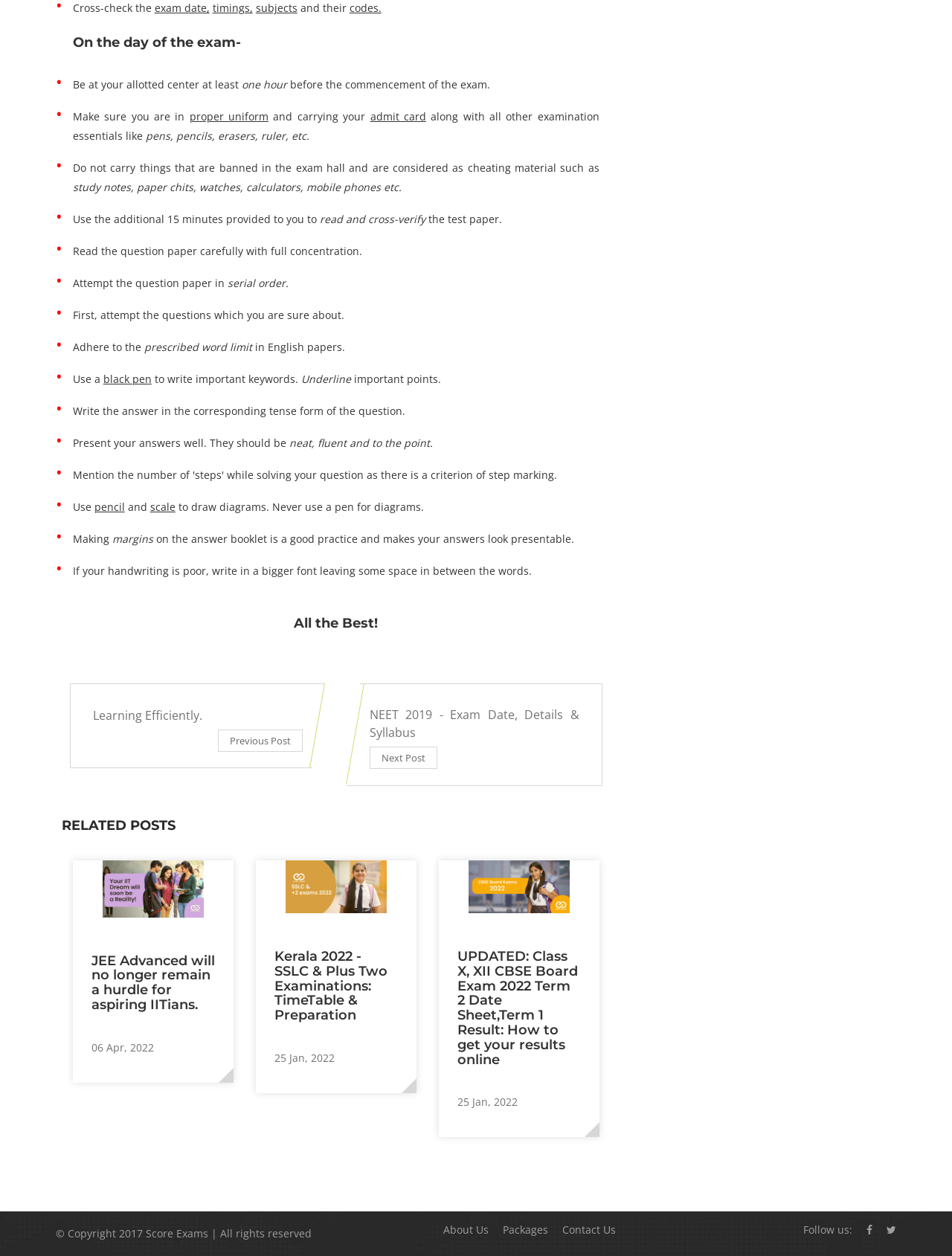Bounding box coordinates should be provided in the format (top-left x, top-left y, bottom-right x, bottom-right y) with all values between 0 and 1. Identify the bounding box for this UI element: Packages

[0.528, 0.974, 0.576, 0.985]